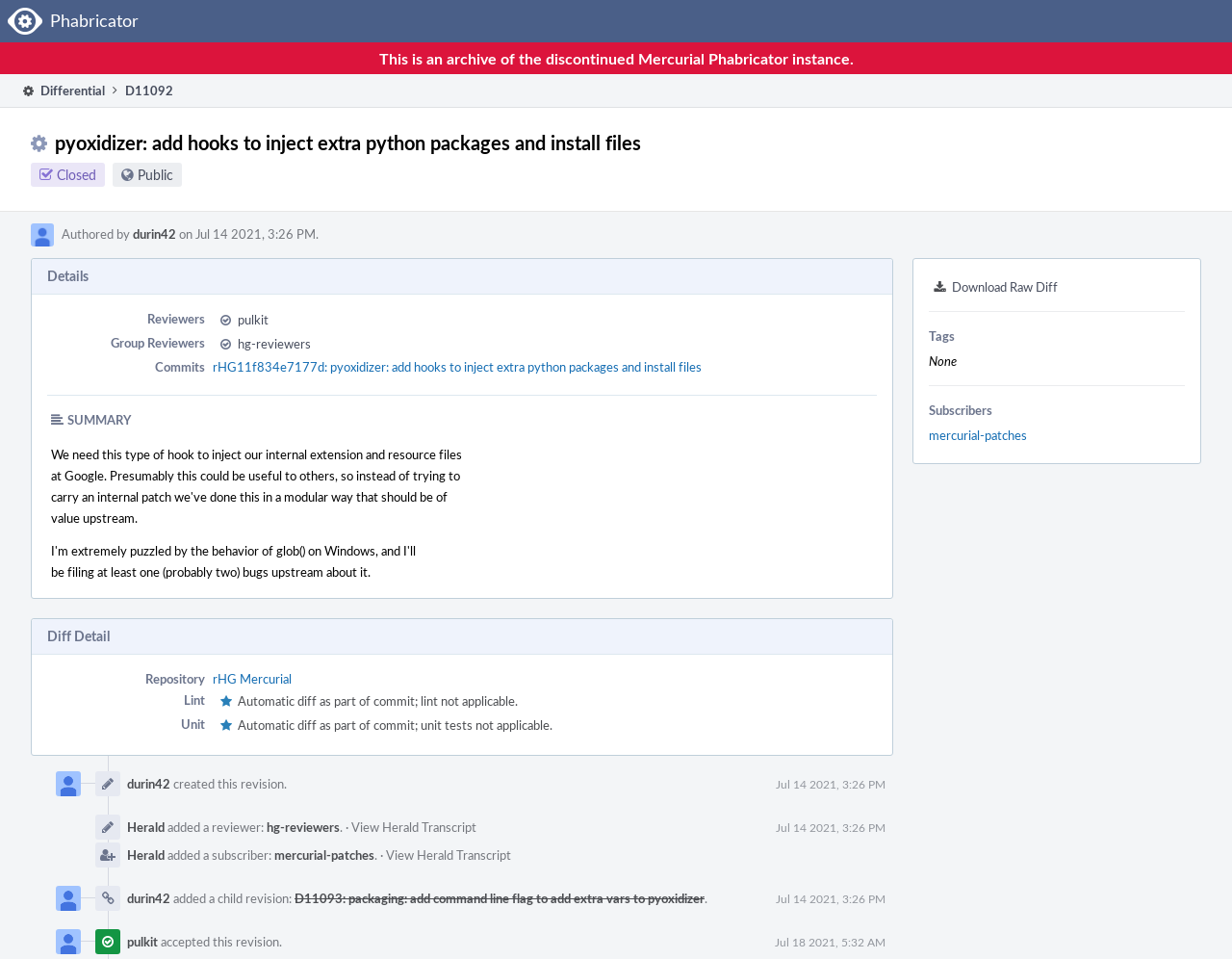What is the repository of this revision?
Using the picture, provide a one-word or short phrase answer.

rHG Mercurial